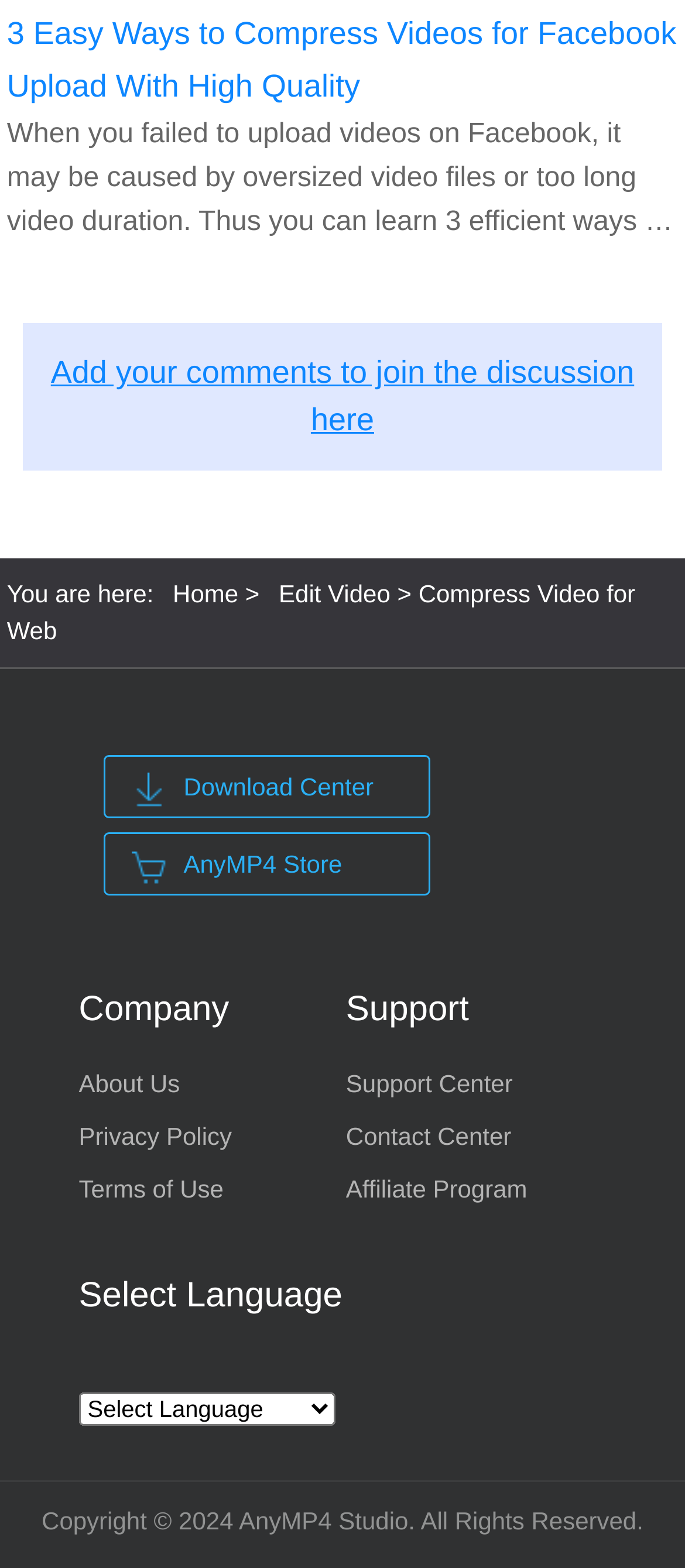Please identify the bounding box coordinates of the clickable area that will allow you to execute the instruction: "Read recent posts".

None